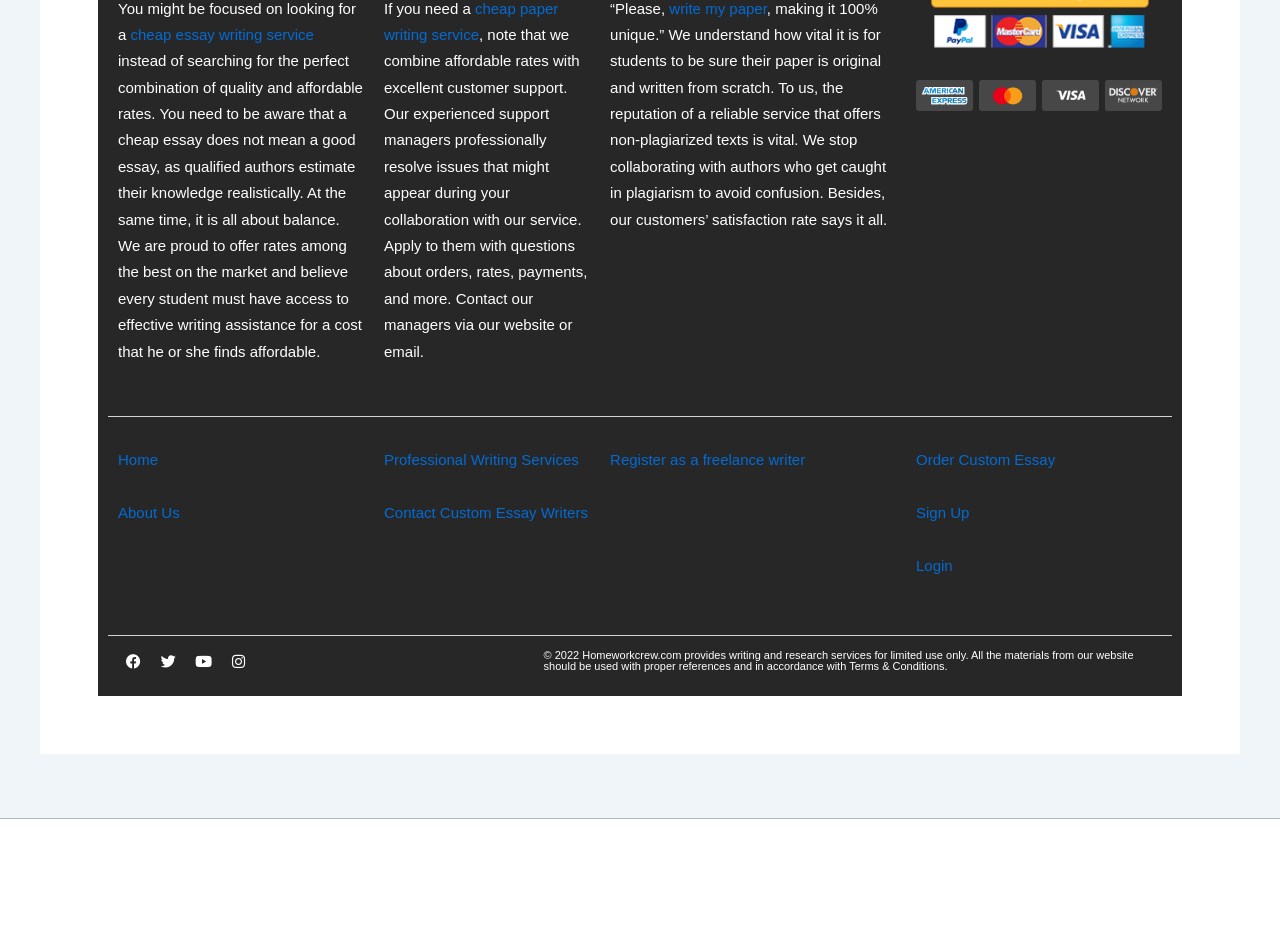Determine the bounding box coordinates for the clickable element required to fulfill the instruction: "order a custom essay". Provide the coordinates as four float numbers between 0 and 1, i.e., [left, top, right, bottom].

[0.716, 0.481, 0.824, 0.499]